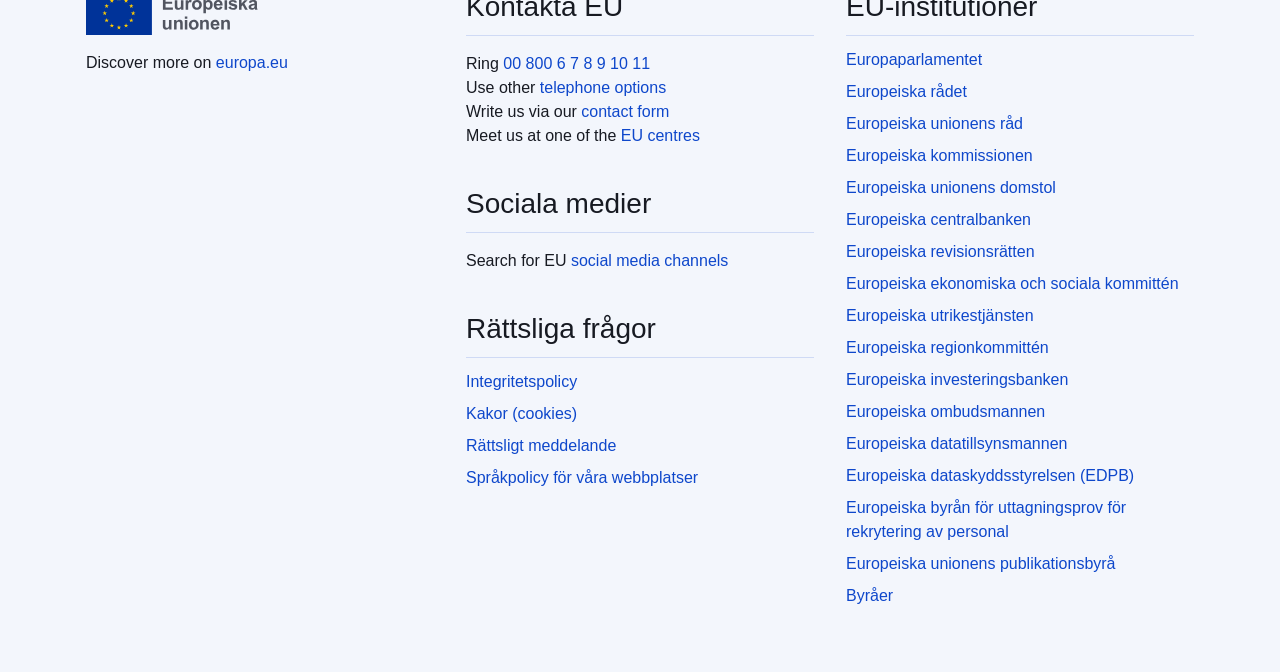Find the bounding box coordinates for the area that must be clicked to perform this action: "Explore 'Credit Card Tips and Guide'".

None